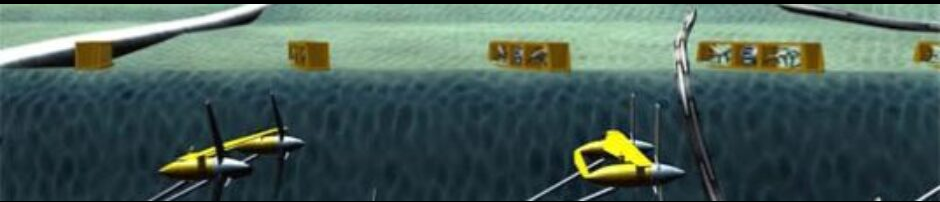What is the purpose of the yellow boxes?
Please provide a single word or phrase as your answer based on the screenshot.

Underwater equipment or sensors